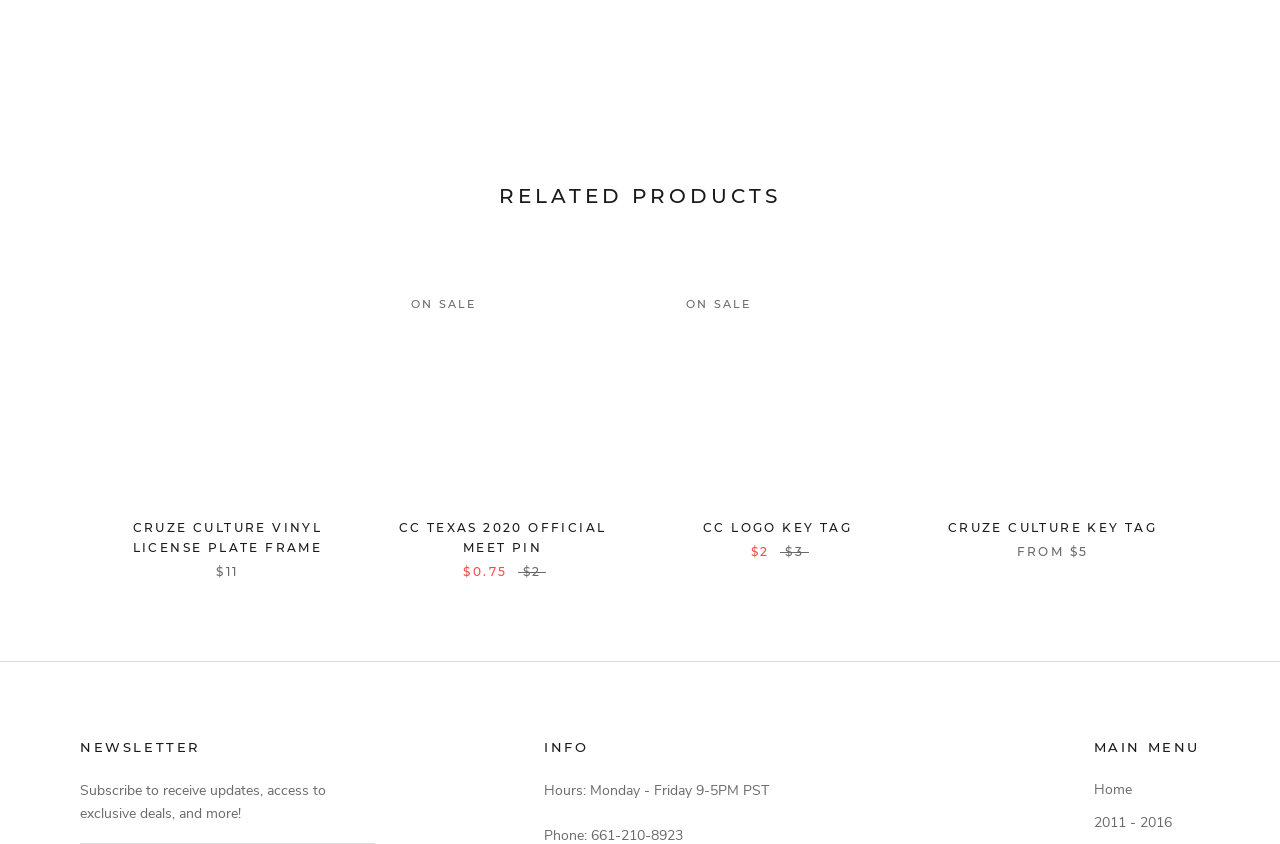Please mark the bounding box coordinates of the area that should be clicked to carry out the instruction: "Click the 'previous' button".

[0.031, 0.459, 0.066, 0.512]